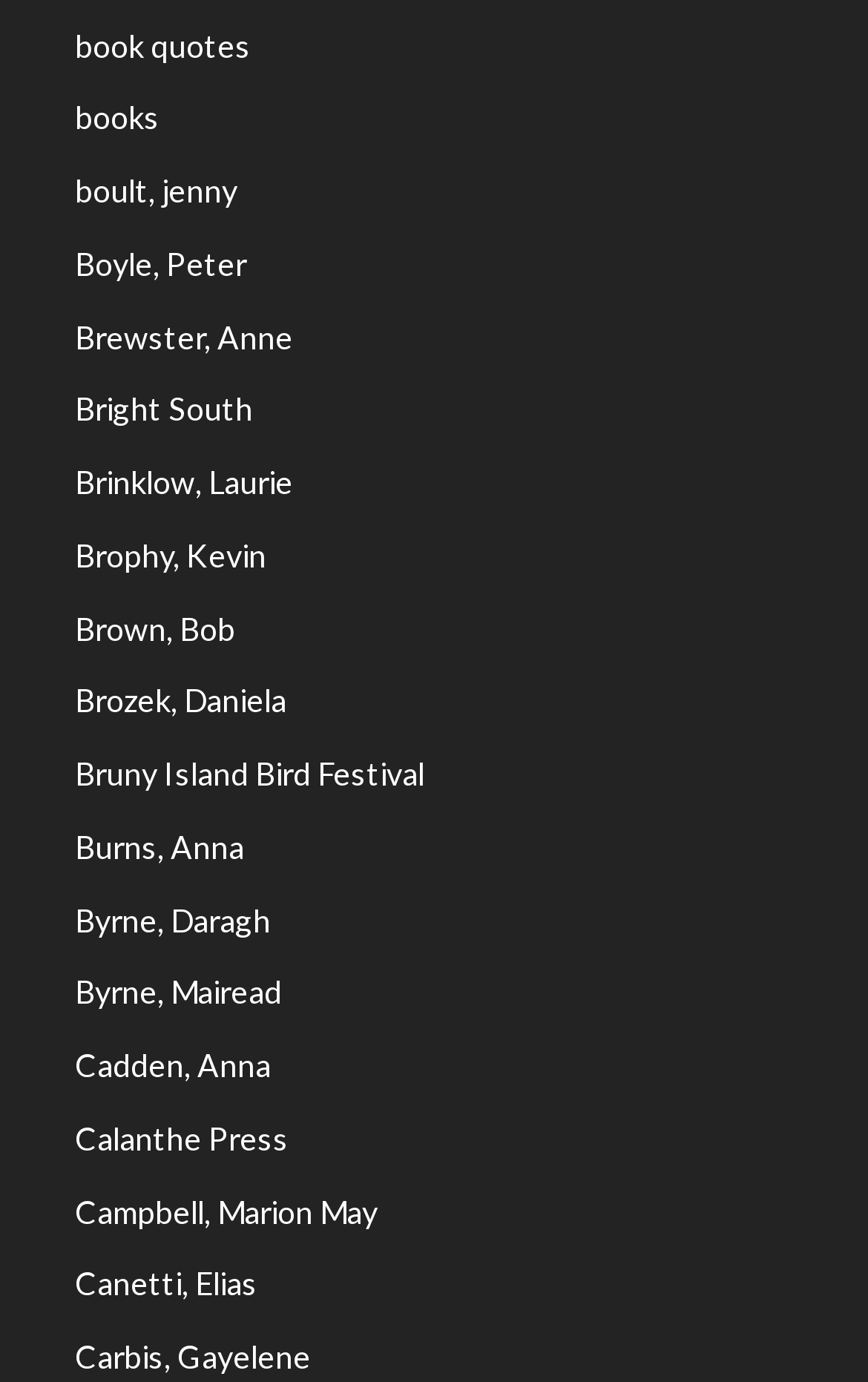Is there an author named 'Boyle, Peter' on this webpage?
Based on the image, answer the question with as much detail as possible.

I searched for the link 'Boyle, Peter' on the webpage and found it, indicating that this author is listed.